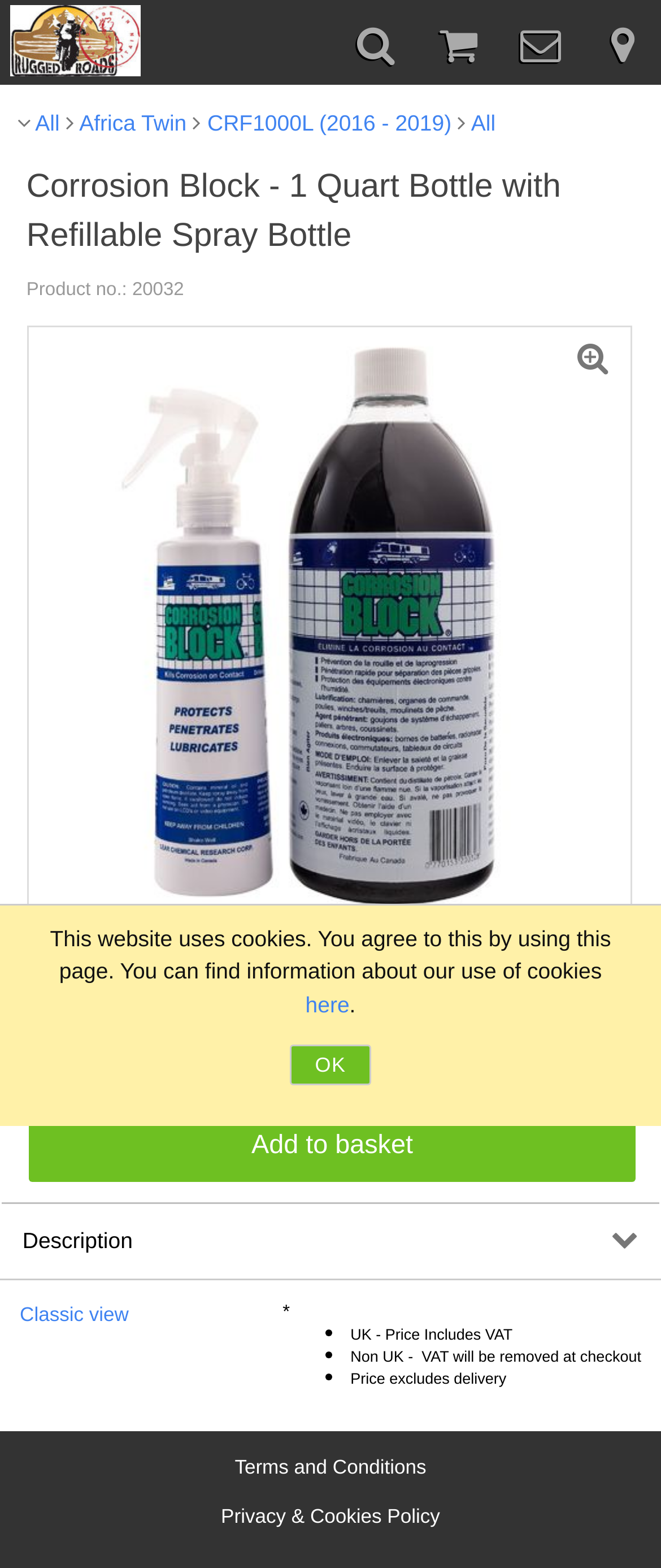Locate the bounding box coordinates of the clickable element to fulfill the following instruction: "Check the price". Provide the coordinates as four float numbers between 0 and 1 in the format [left, top, right, bottom].

[0.04, 0.608, 0.212, 0.624]